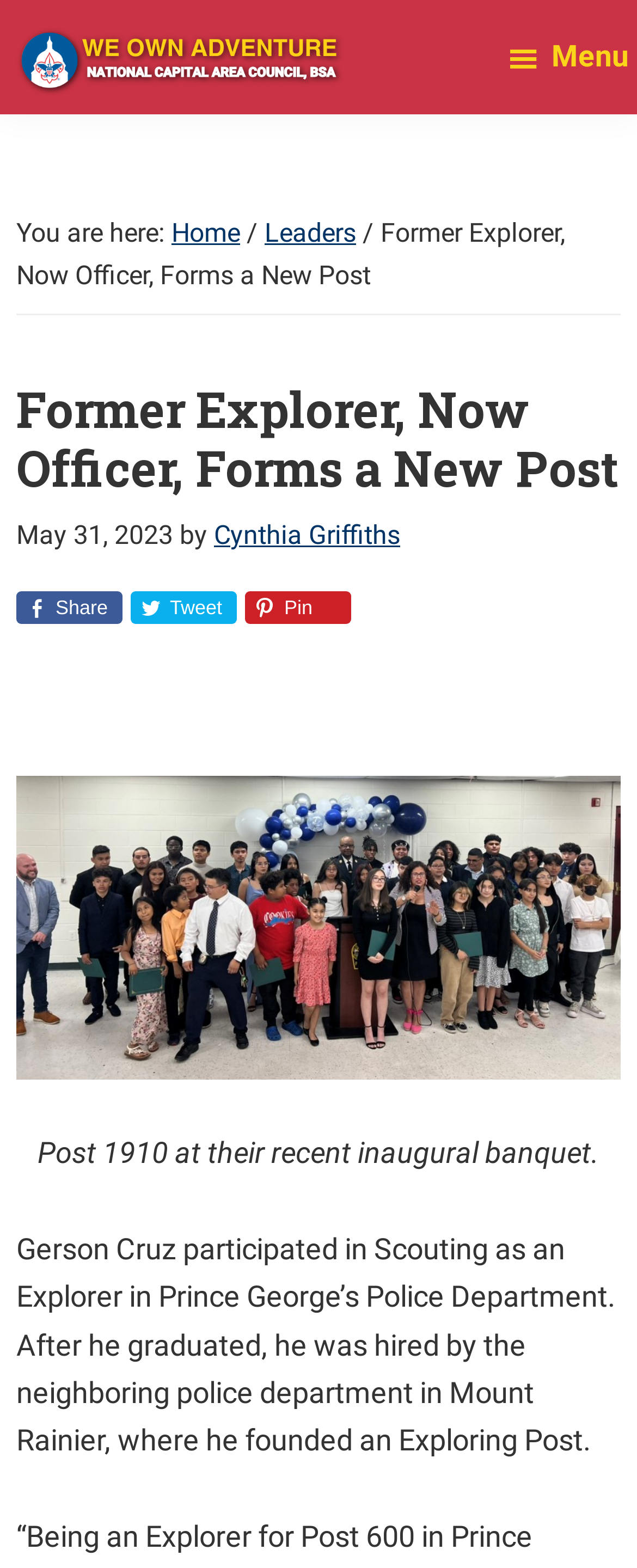Show the bounding box coordinates for the HTML element as described: "We Own Adventure".

[0.026, 0.055, 0.262, 0.122]